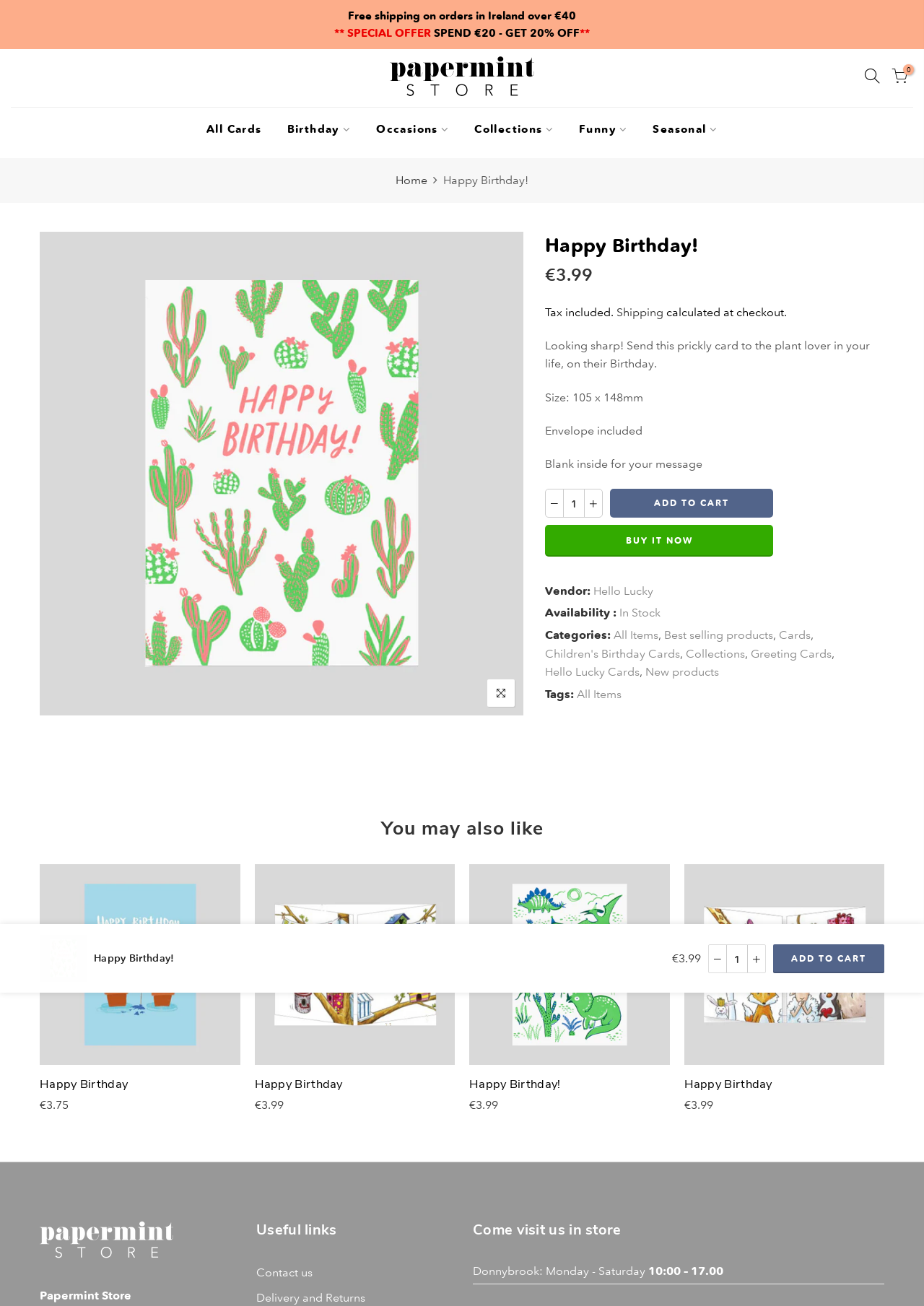Can you find the bounding box coordinates for the element that needs to be clicked to execute this instruction: "Click the 'ADD TO CART' button"? The coordinates should be given as four float numbers between 0 and 1, i.e., [left, top, right, bottom].

[0.66, 0.374, 0.837, 0.396]